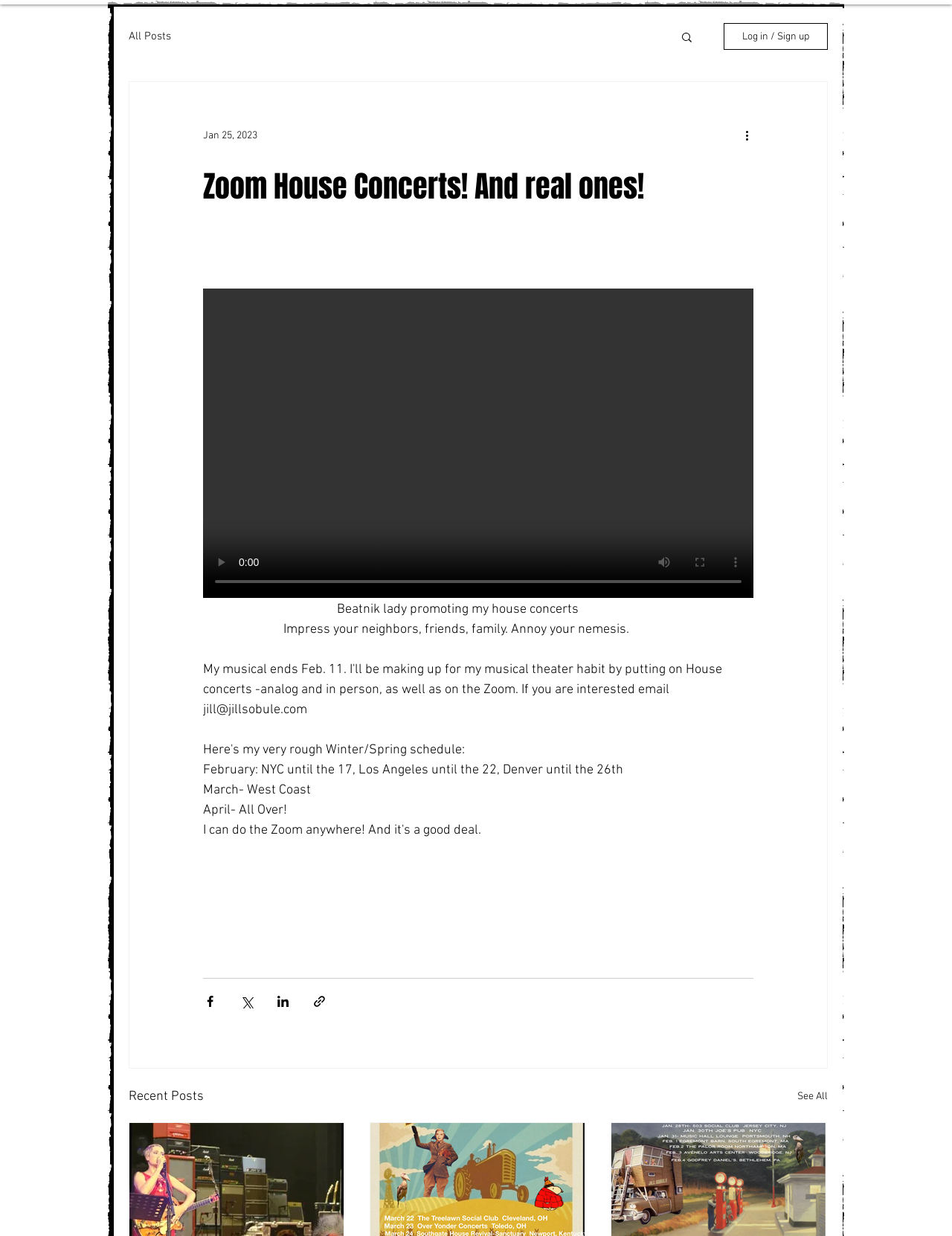Identify the bounding box coordinates for the element you need to click to achieve the following task: "See all recent posts". Provide the bounding box coordinates as four float numbers between 0 and 1, in the form [left, top, right, bottom].

[0.838, 0.878, 0.87, 0.896]